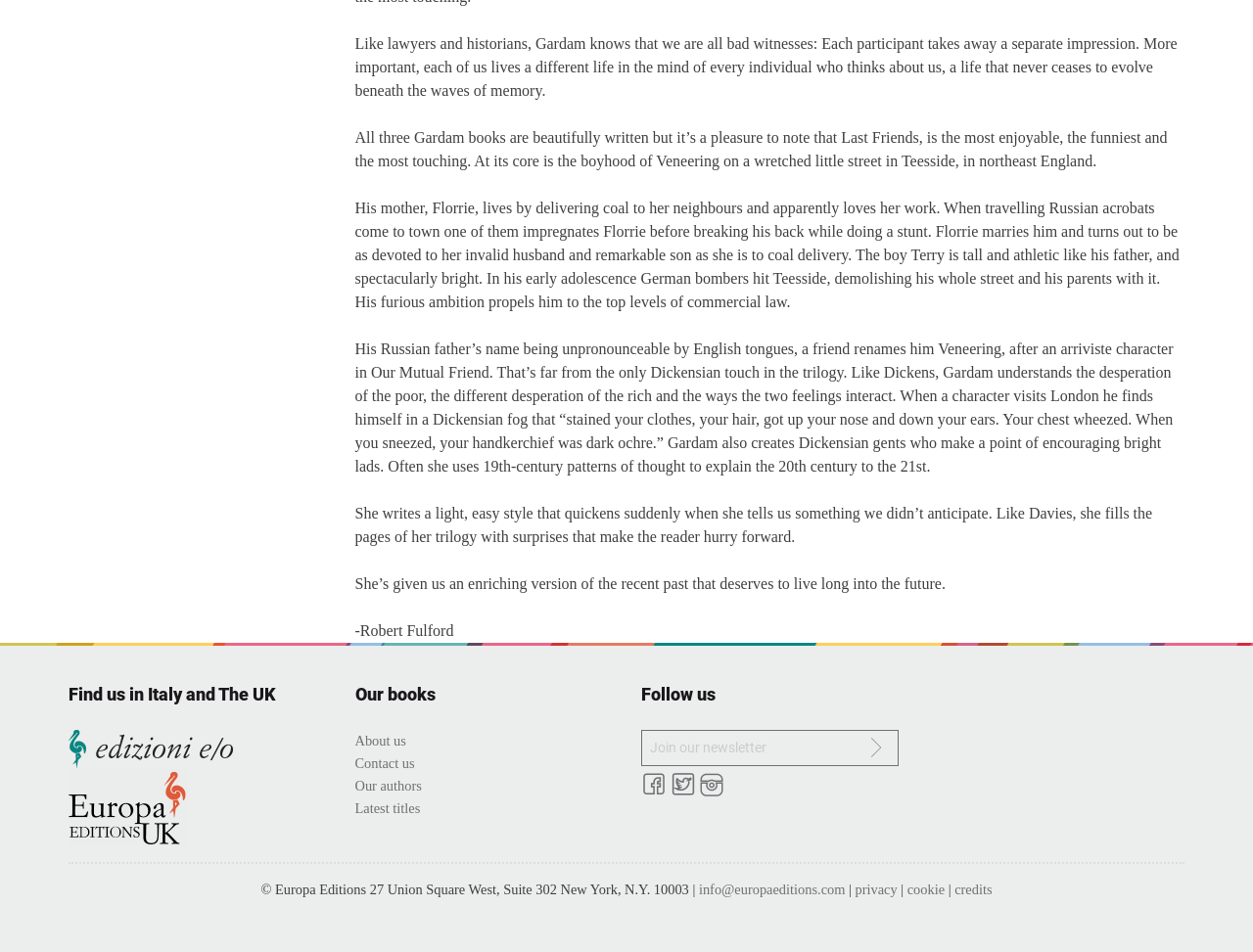Determine the bounding box coordinates of the clickable region to carry out the instruction: "Follow on Facebook".

[0.512, 0.818, 0.532, 0.837]